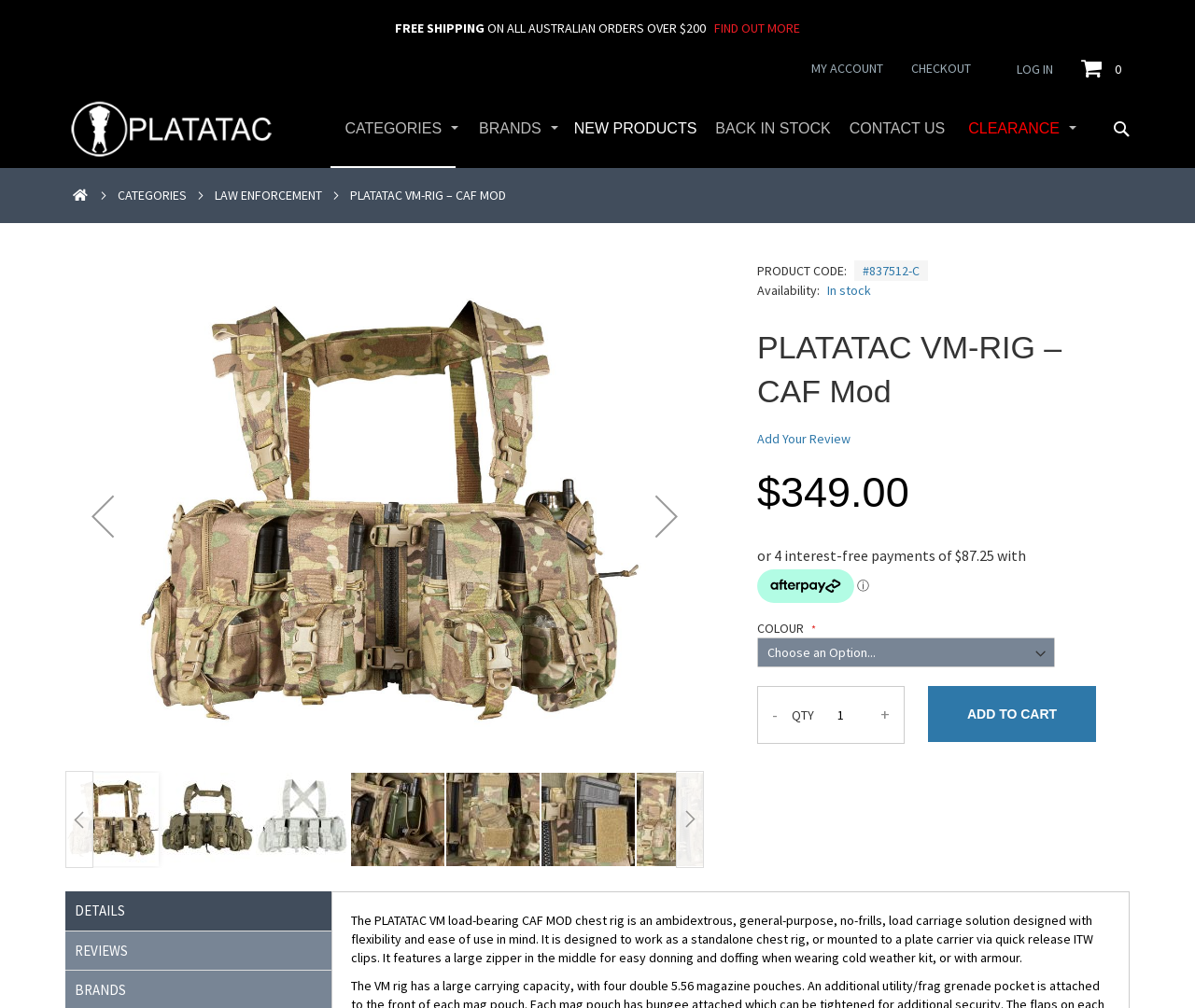Locate the bounding box coordinates of the element that needs to be clicked to carry out the instruction: "Select a colour option from the dropdown menu". The coordinates should be given as four float numbers ranging from 0 to 1, i.e., [left, top, right, bottom].

[0.634, 0.633, 0.883, 0.662]